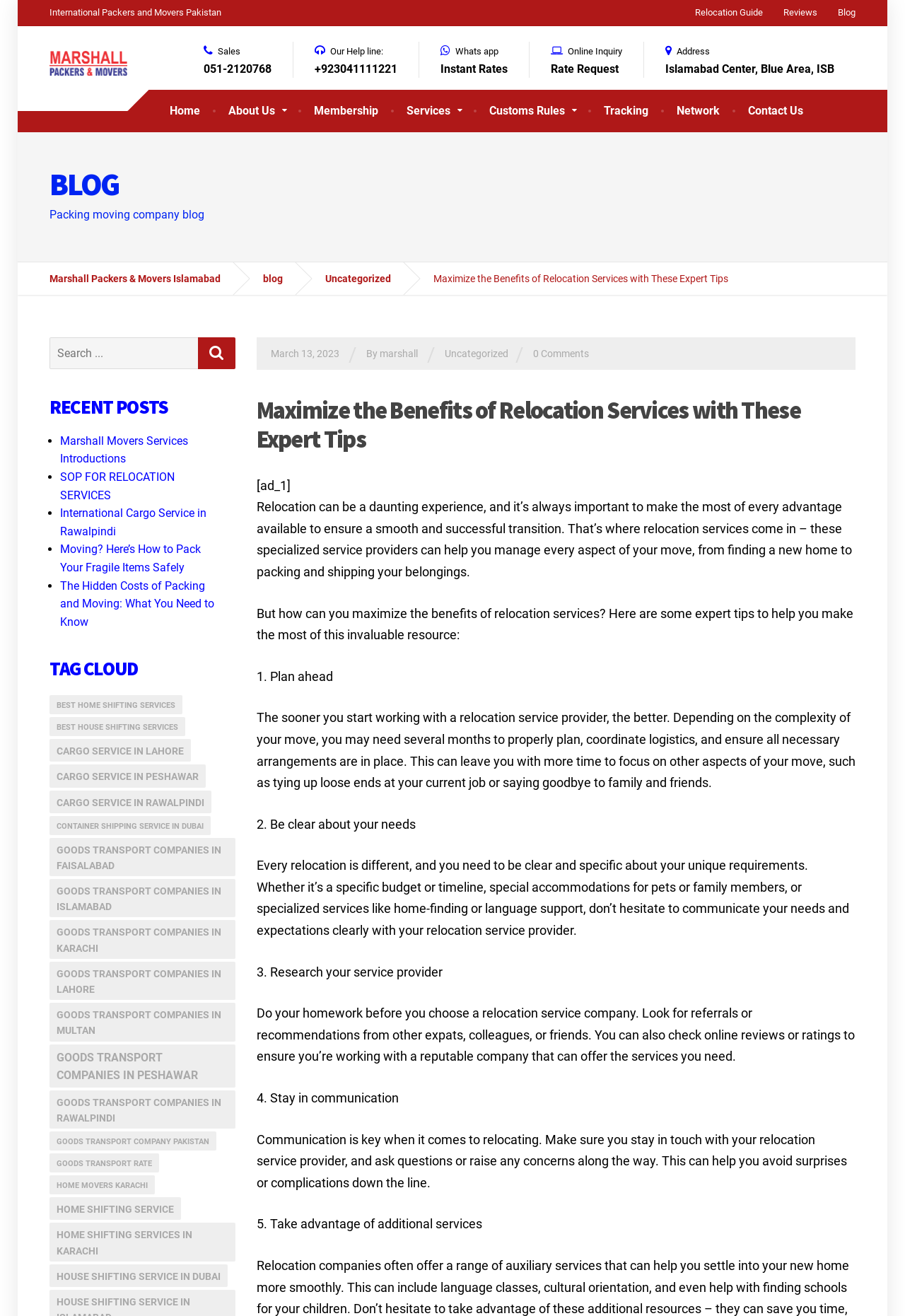What is the address of the Islamabad center?
Based on the image, answer the question with as much detail as possible.

The address of the Islamabad center can be found in the top-right corner of the webpage, where it is written as 'Islamabad Center, Blue Area, ISB'.